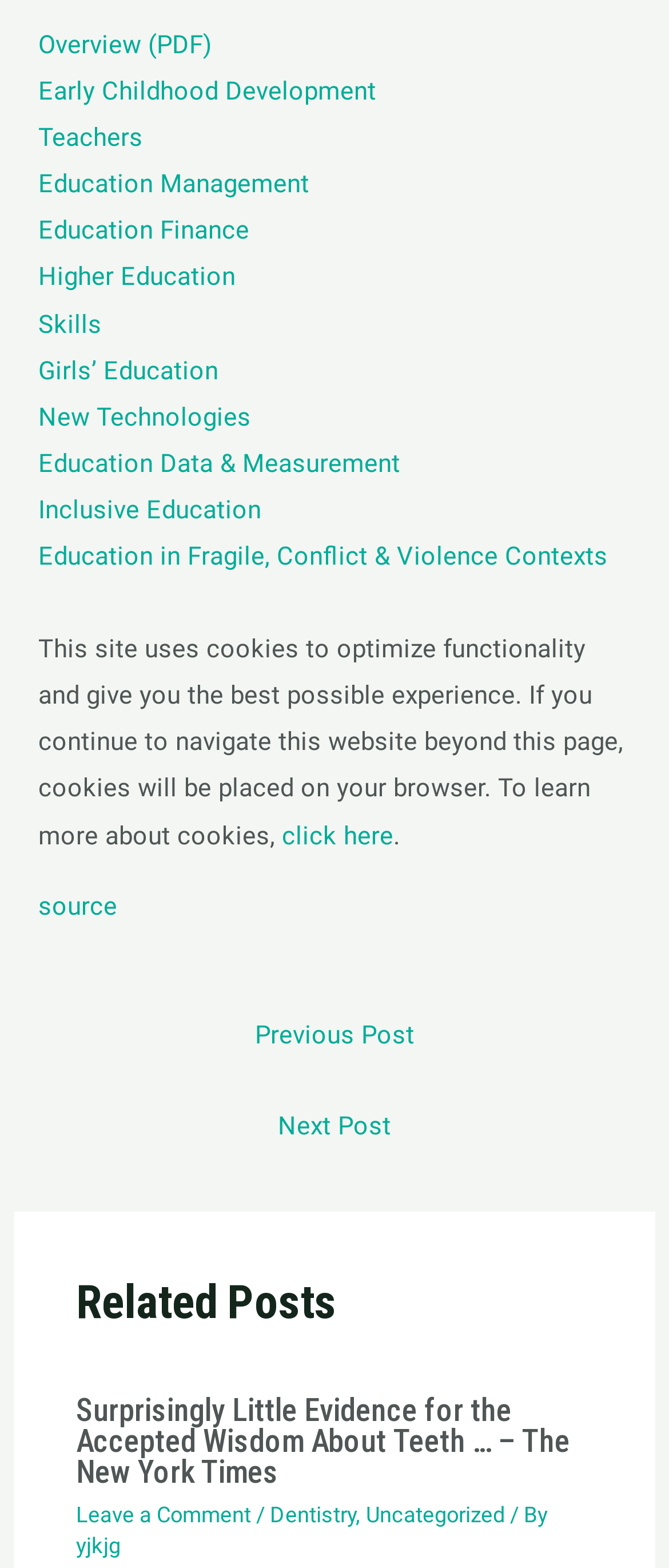Determine the bounding box coordinates of the element that should be clicked to execute the following command: "Leave a comment on the post".

[0.114, 0.957, 0.375, 0.974]